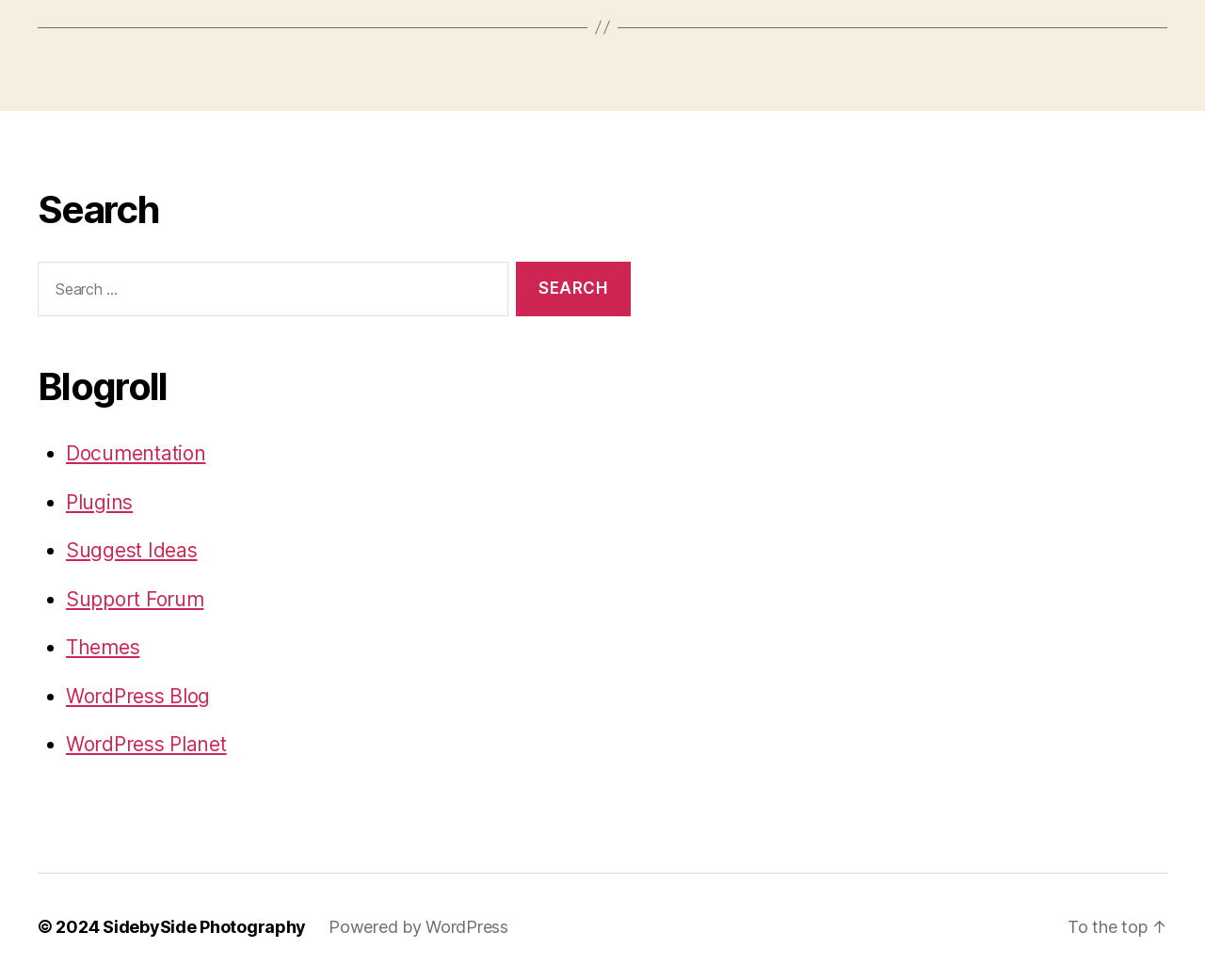Identify the bounding box coordinates for the element you need to click to achieve the following task: "Go to the WordPress Blog". Provide the bounding box coordinates as four float numbers between 0 and 1, in the form [left, top, right, bottom].

[0.055, 0.698, 0.174, 0.722]